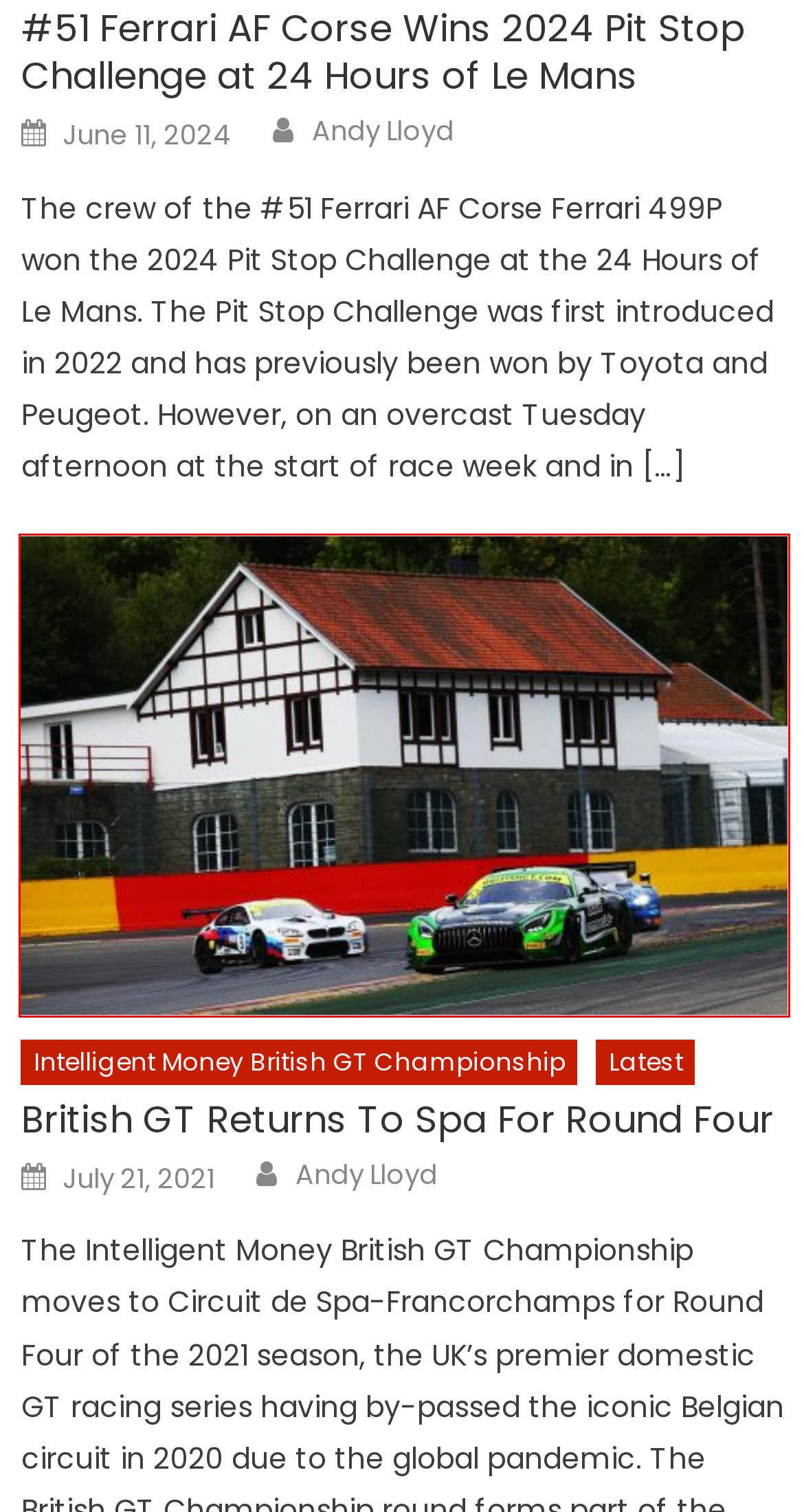Given a screenshot of a webpage with a red bounding box around a UI element, please identify the most appropriate webpage description that matches the new webpage after you click on the element. Here are the candidates:
A. Barwell Lamborghini on pole at sizzling Donington - Endurance and GT
B. British GT Returns To Spa For Round Four - Endurance and GT
C. #51 Ferrari AF Corse Wins 2024 Pit Stop Challenge at 24 Hours of Le Mans - Endurance and GT
D. Sportscar Racing On-Line Magazine - Endurance and GT
E. Kobayashi / Toyota Top the Time Sheets in FP1 - Endurance and GT
F. Porsche Penske Motorsport looking strong at Le Mans Test Day FP2 - Endurance and GT
G. British GT Round Four at Donington – Saturday Gallery - Endurance and GT
H. José Maria López to replace Mike Conway in #7 Toyota for 24 Hours of Le Mans - Endurance and GT

B